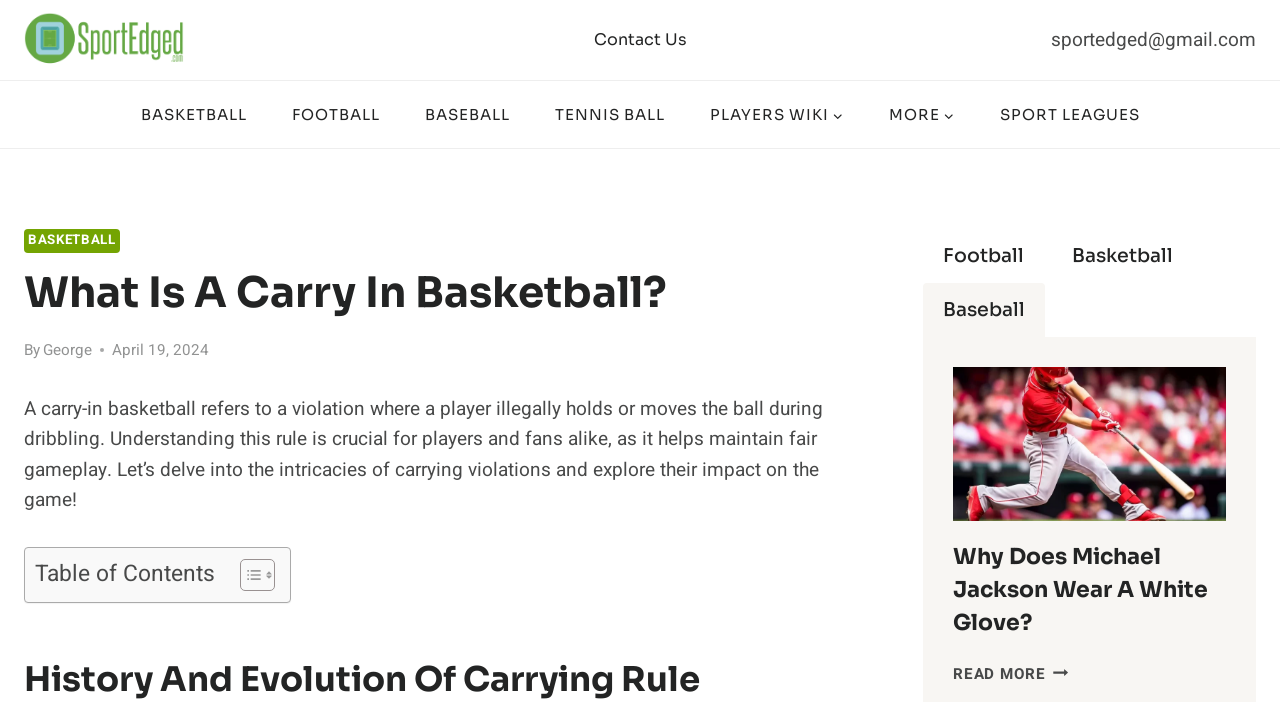Provide the bounding box coordinates, formatted as (top-left x, top-left y, bottom-right x, bottom-right y), with all values being floating point numbers between 0 and 1. Identify the bounding box of the UI element that matches the description: Players WIKIExpand

[0.537, 0.144, 0.677, 0.182]